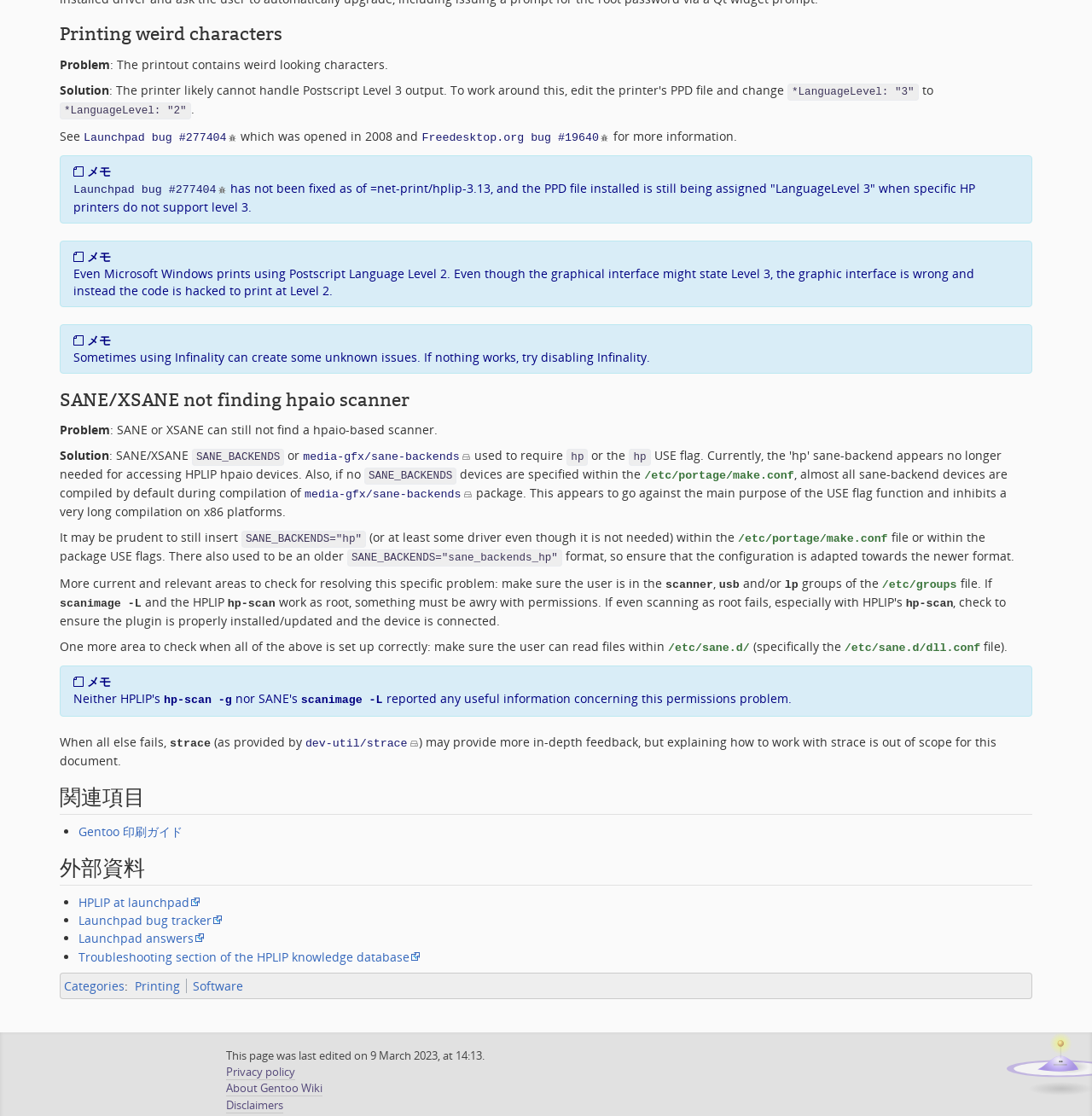Bounding box coordinates are given in the format (top-left x, top-left y, bottom-right x, bottom-right y). All values should be floating point numbers between 0 and 1. Provide the bounding box coordinate for the UI element described as: Auto metal parts

None